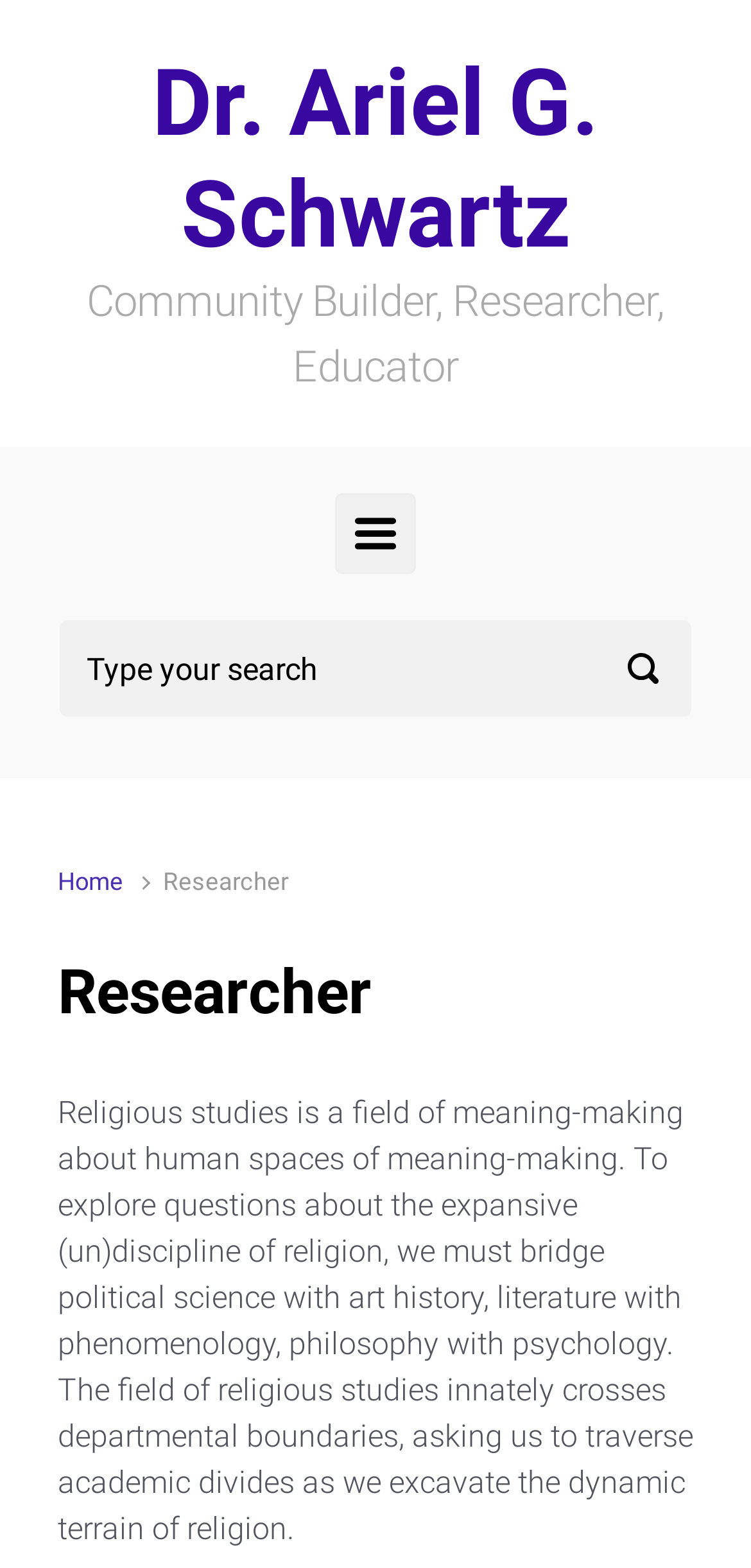How many links are in the breadcrumb navigation?
Offer a detailed and exhaustive answer to the question.

The breadcrumb navigation element contains a single link element labeled 'Home', indicating that there is only one link in the breadcrumb navigation.